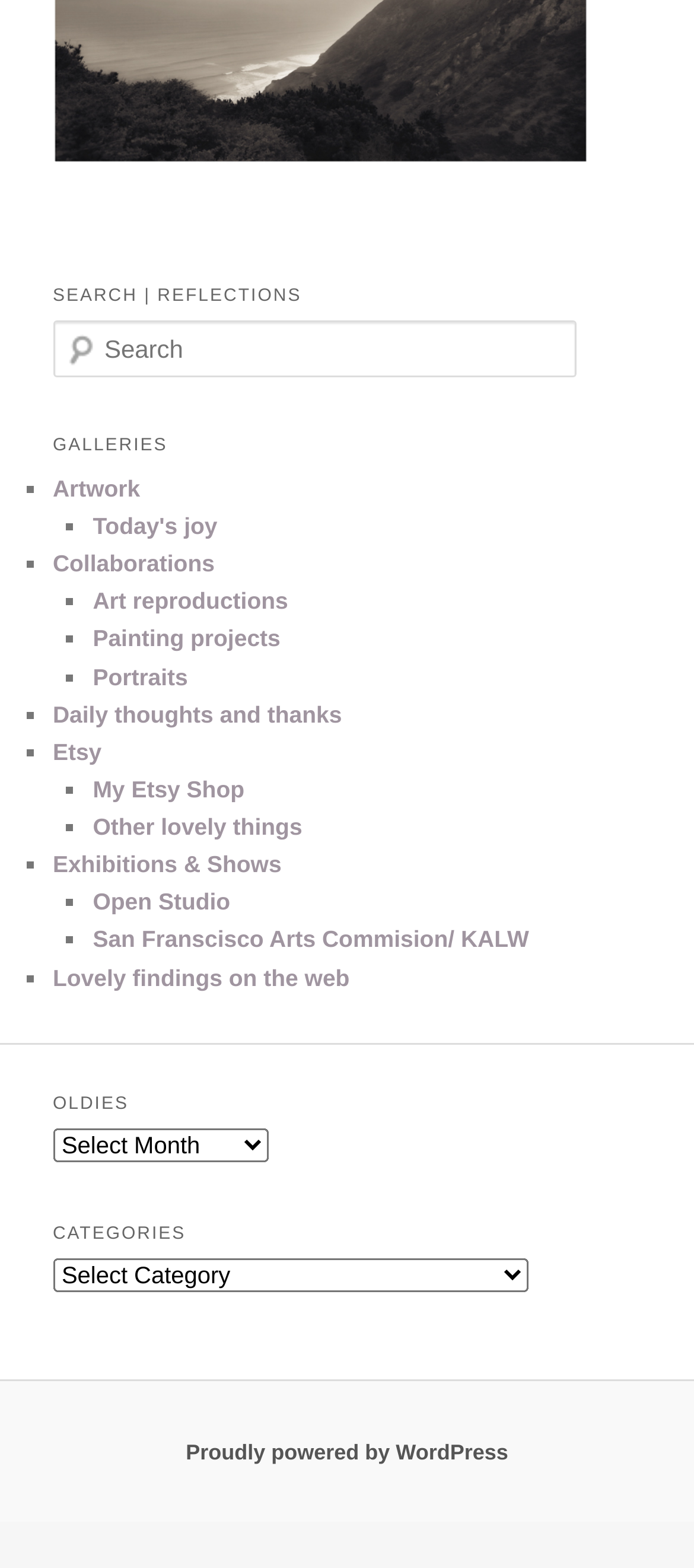Respond to the following question using a concise word or phrase: 
What is the purpose of the combobox under 'OLDIES'?

Select oldies